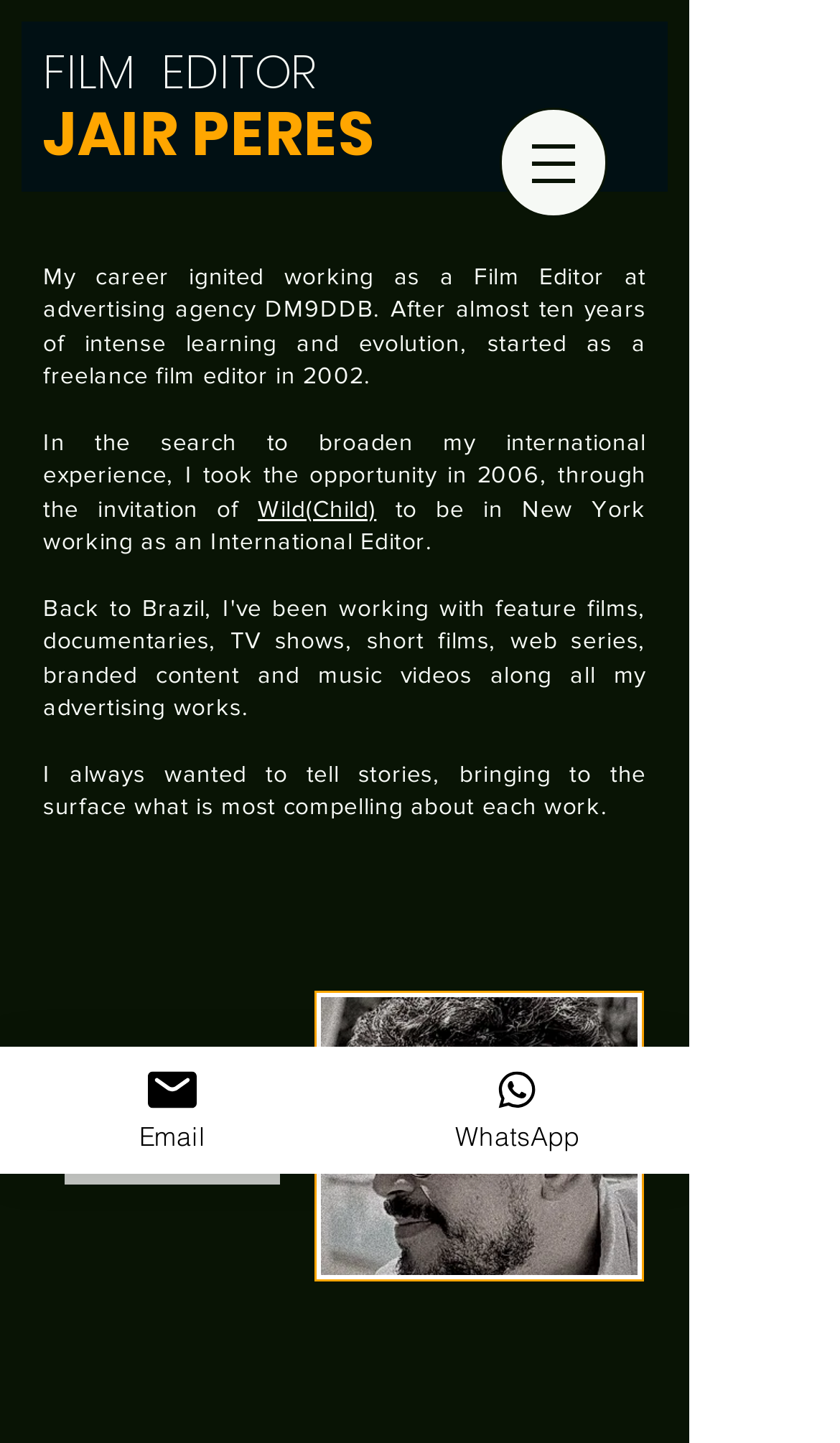What is Jair Peres' profession?
Please answer the question with a single word or phrase, referencing the image.

Film Editor